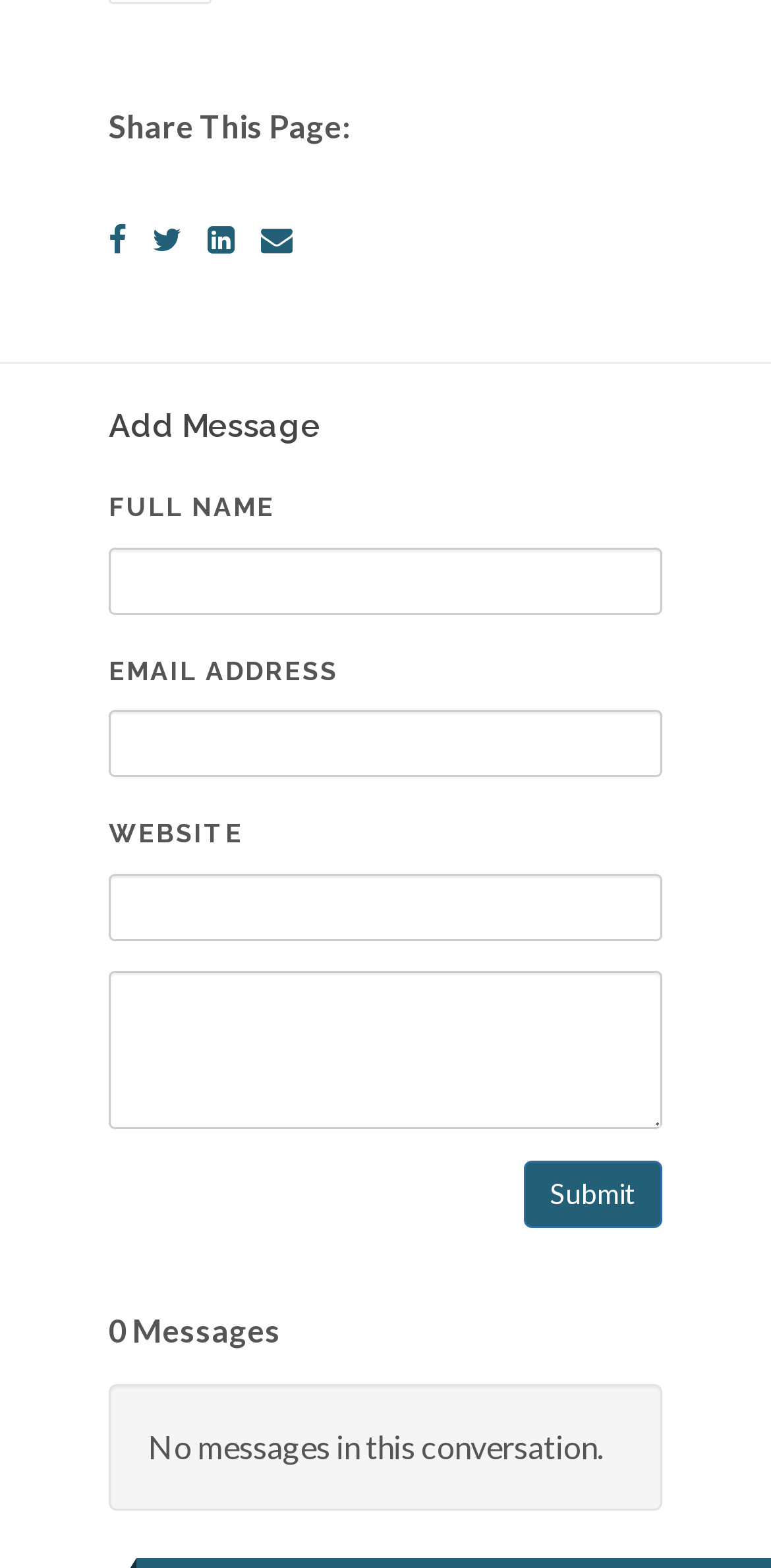Specify the bounding box coordinates of the area to click in order to follow the given instruction: "Submit the form."

[0.679, 0.74, 0.859, 0.783]